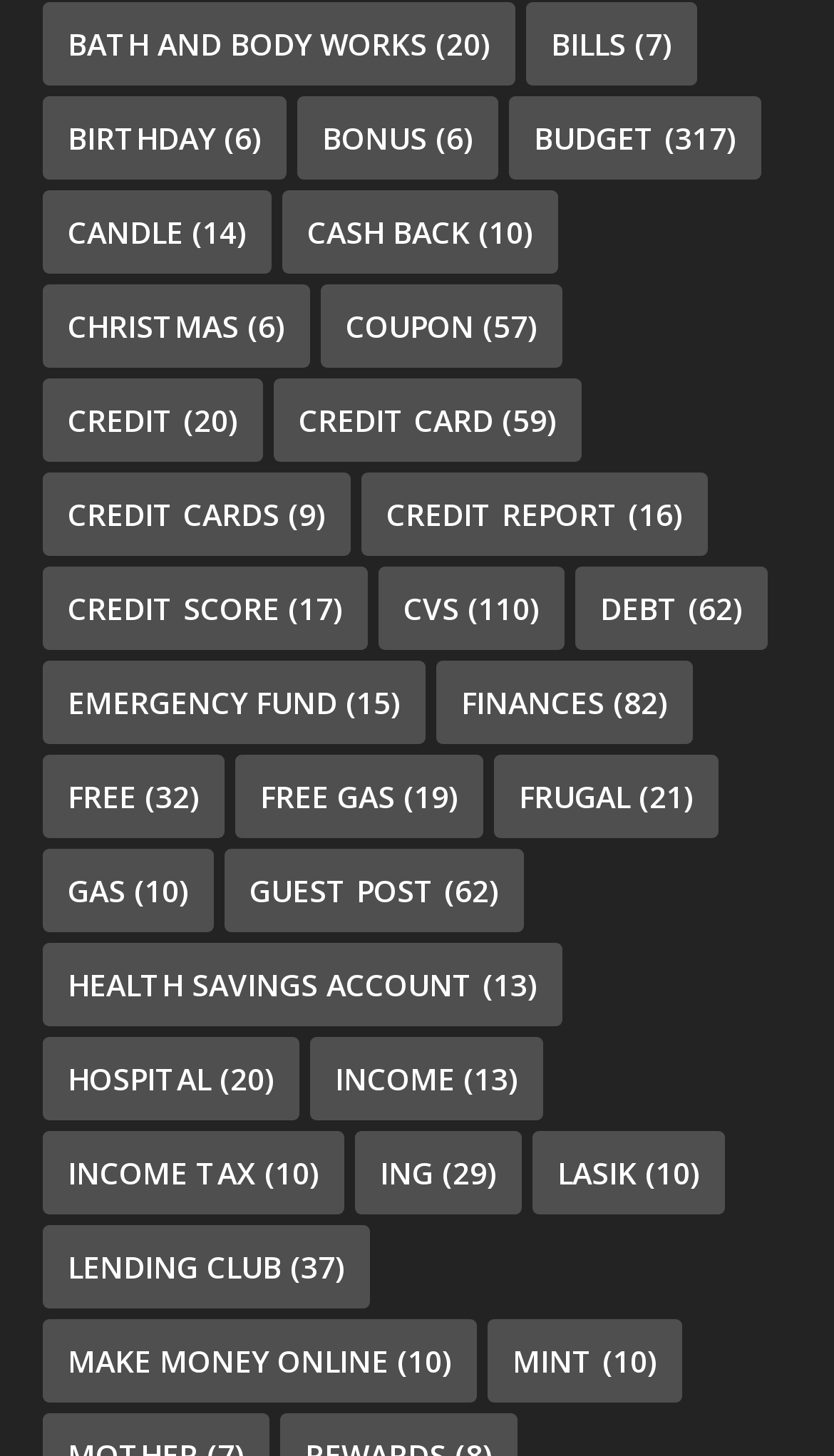What is the second category from the top?
Answer with a single word or short phrase according to what you see in the image.

Bills